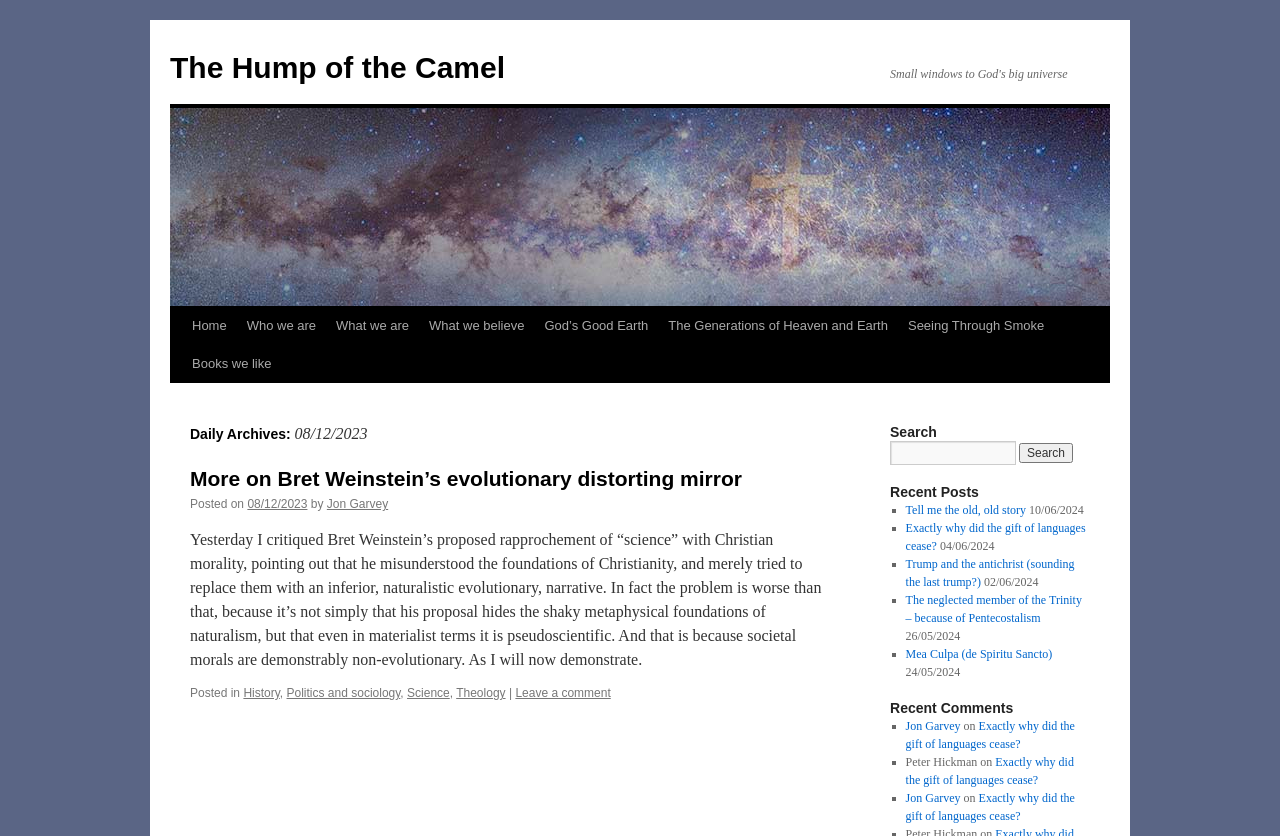What is the title of the recent post?
Use the screenshot to answer the question with a single word or phrase.

Tell me the old, old story